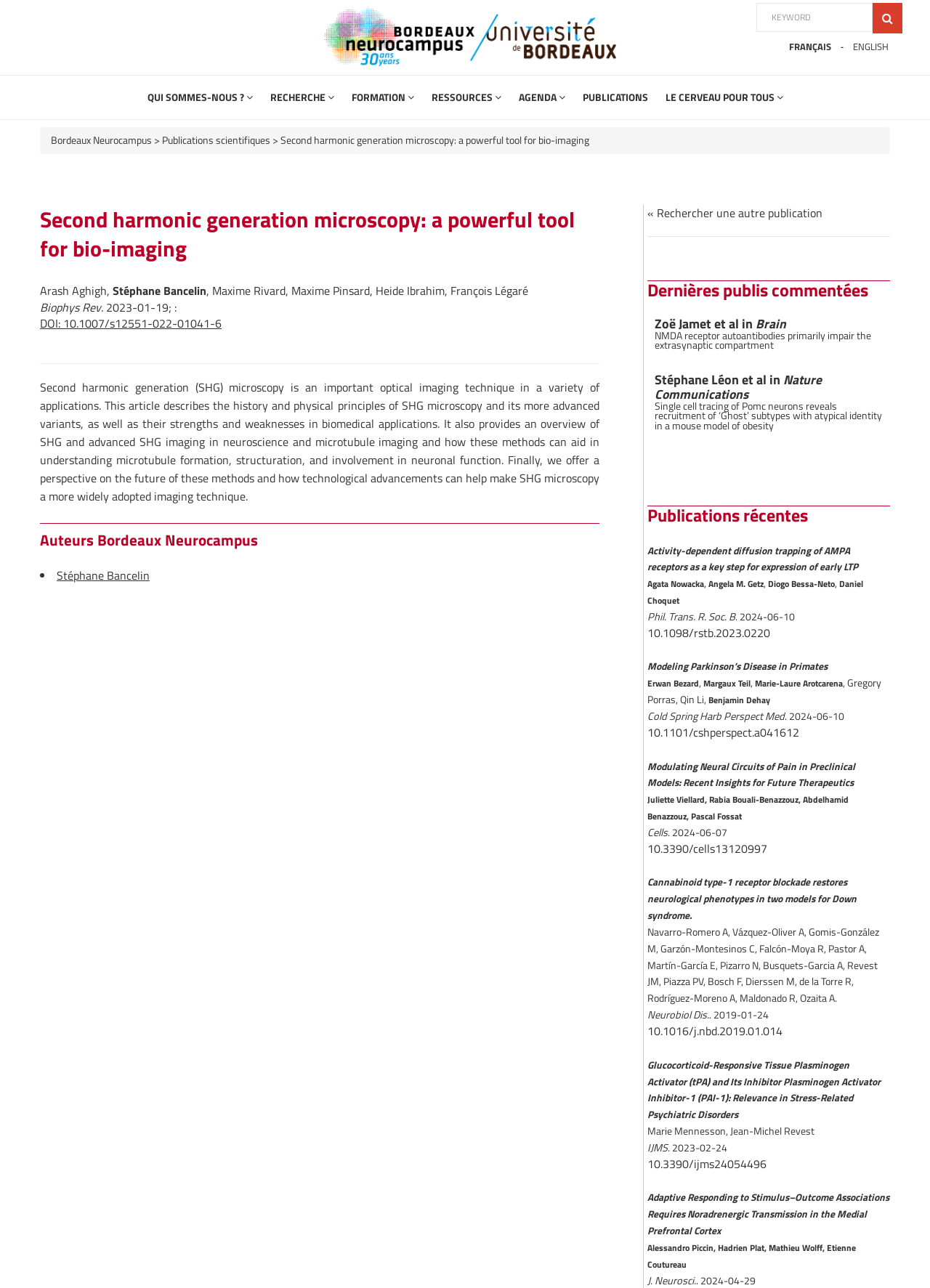Please find and generate the text of the main heading on the webpage.

Second harmonic generation microscopy: a powerful tool for bio-imaging